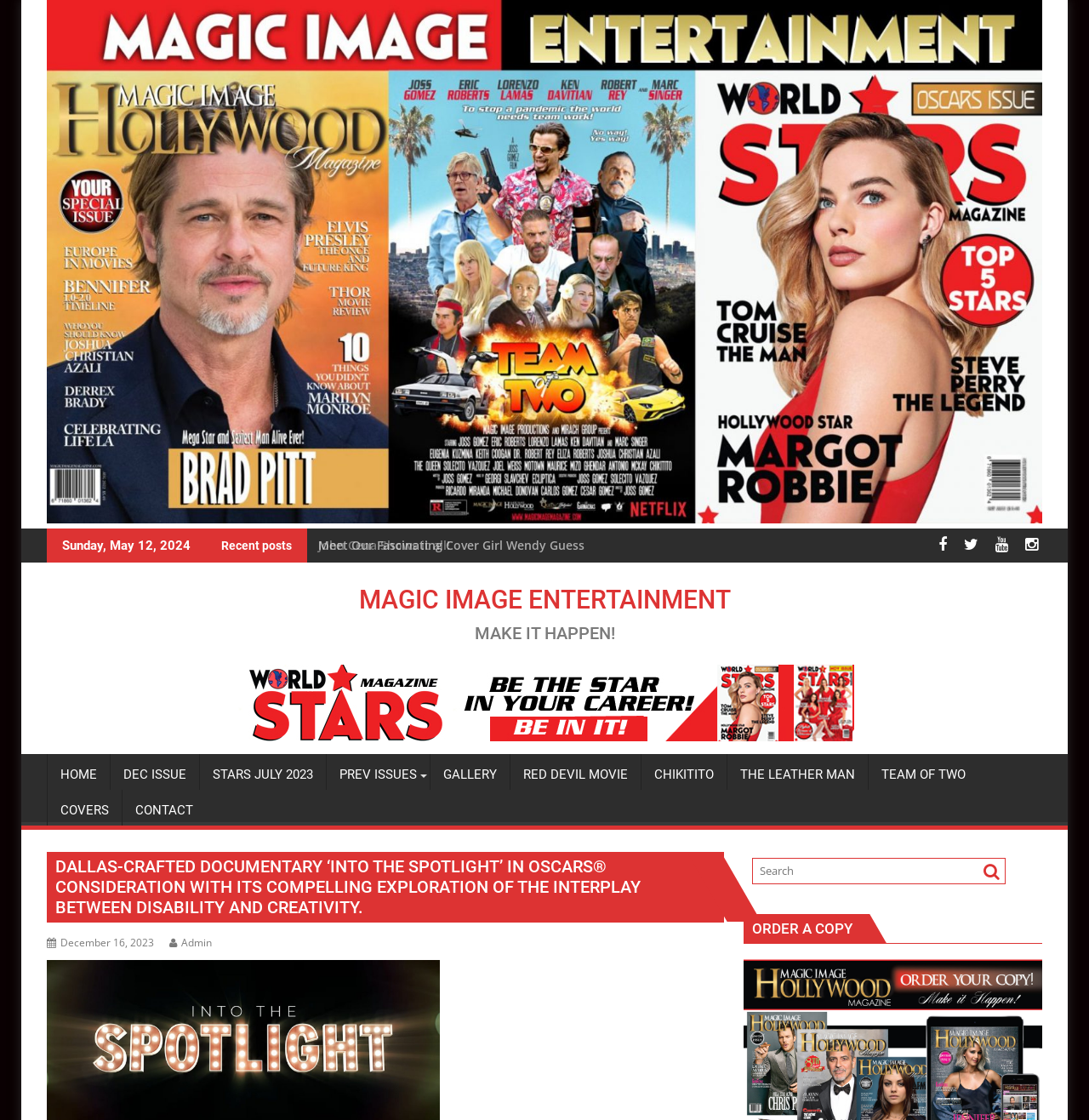Specify the bounding box coordinates (top-left x, top-left y, bottom-right x, bottom-right y) of the UI element in the screenshot that matches this description: COVERS

[0.044, 0.706, 0.112, 0.742]